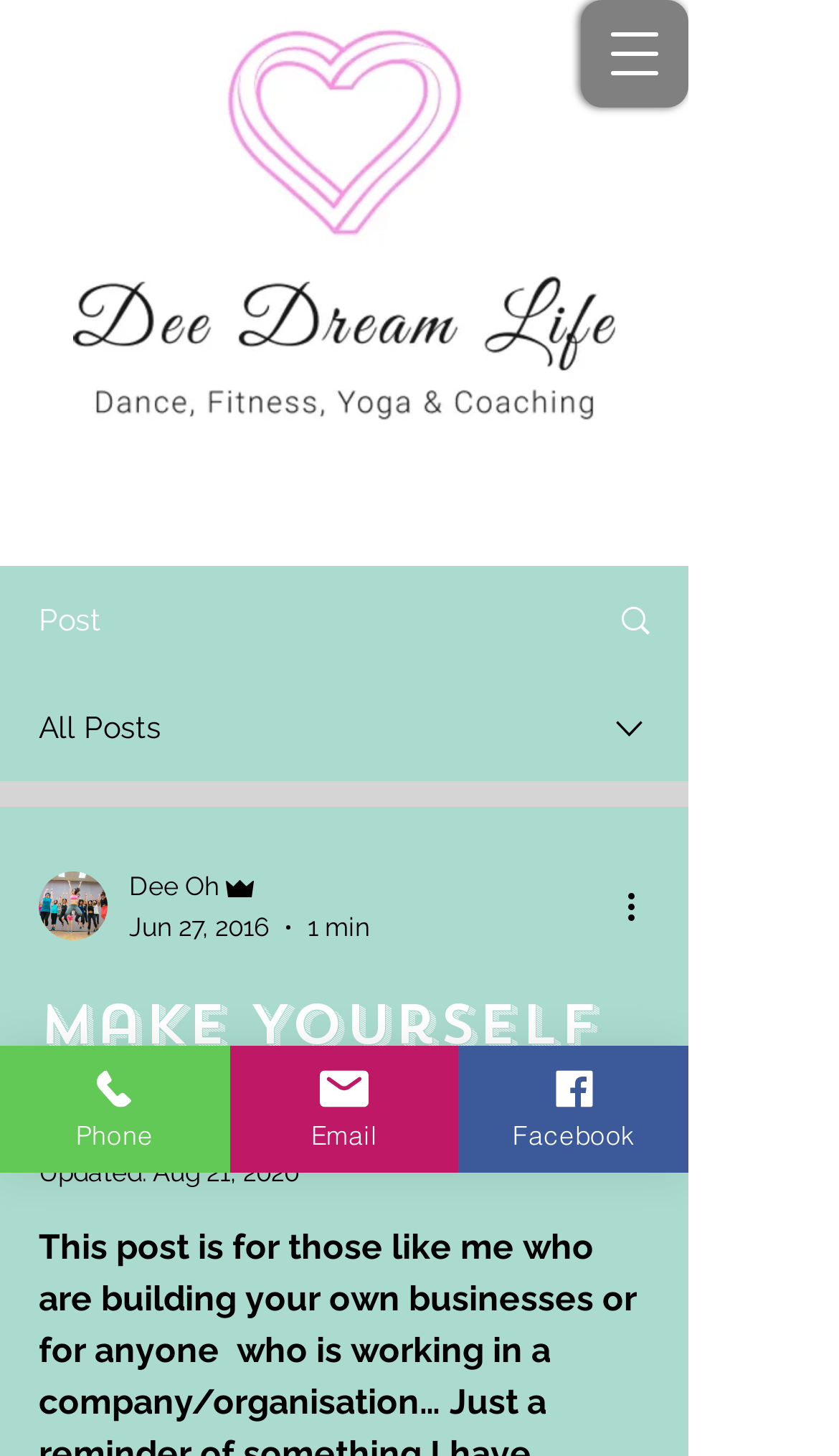Utilize the details in the image to give a detailed response to the question: How many social media links are there?

I counted the number of links at the bottom of the page that appear to be social media links, and I found three: Phone, Email, and Facebook.